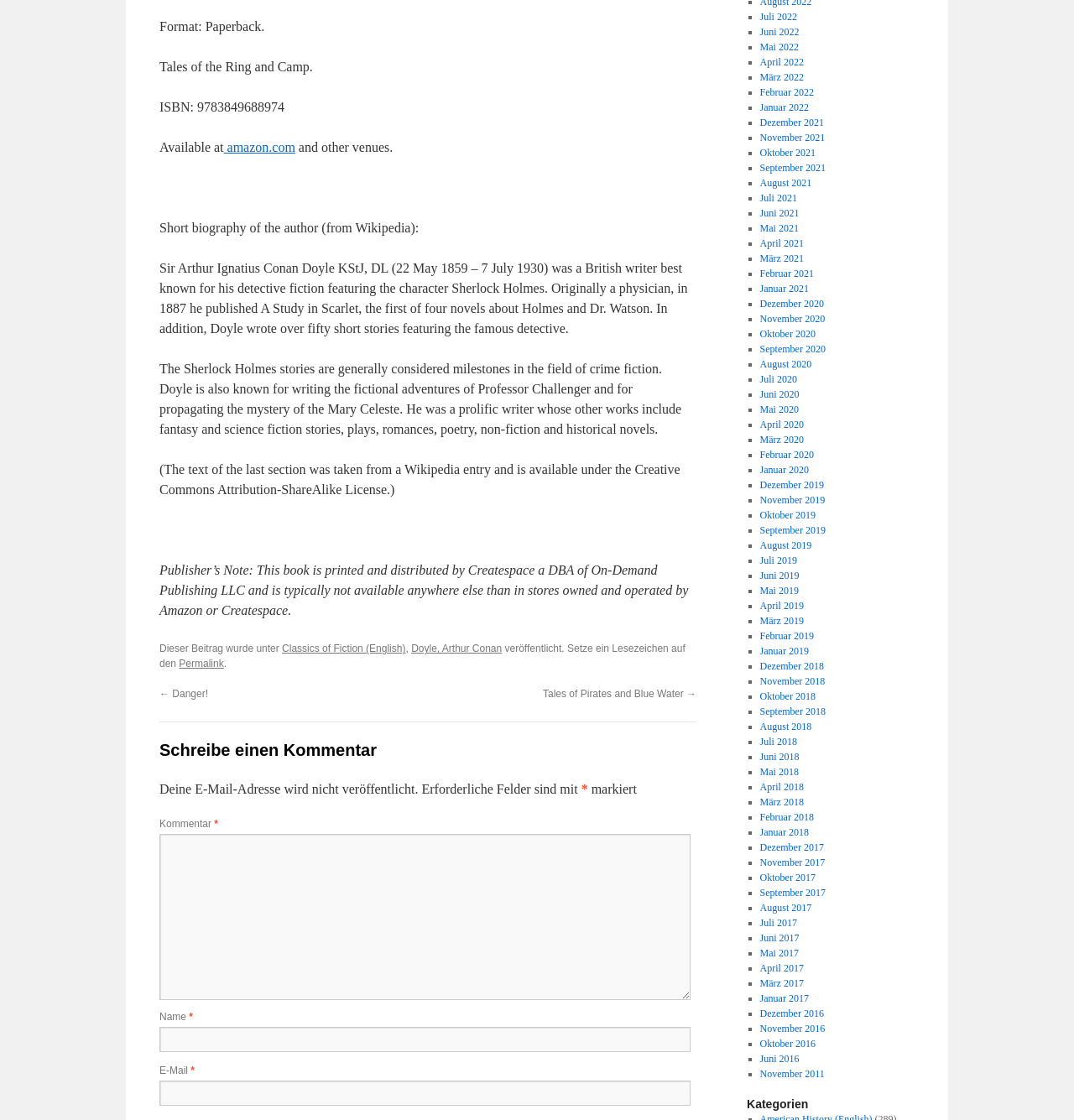Where can the book be purchased? Using the information from the screenshot, answer with a single word or phrase.

Amazon